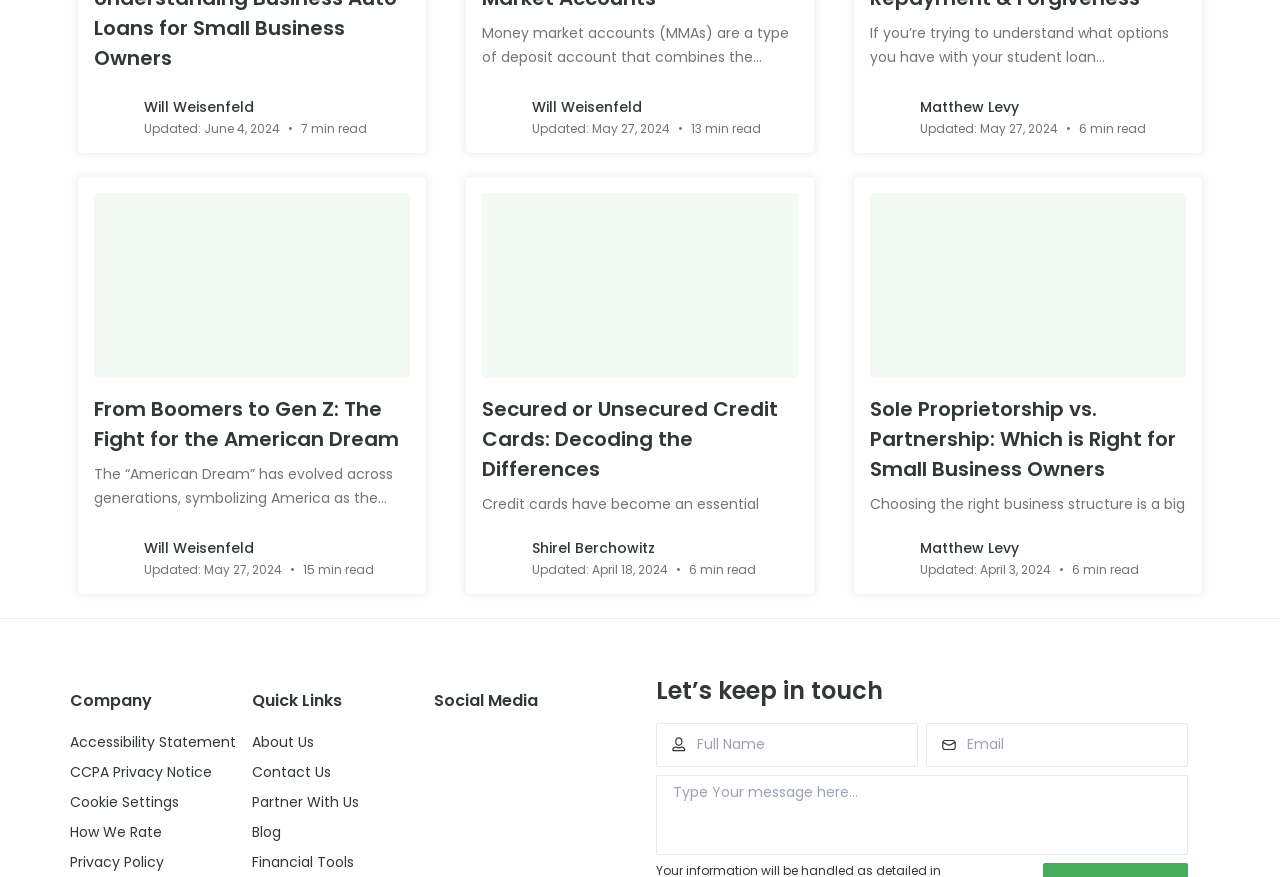Please predict the bounding box coordinates of the element's region where a click is necessary to complete the following instruction: "Read the article about the fight for the American Dream". The coordinates should be represented by four float numbers between 0 and 1, i.e., [left, top, right, bottom].

[0.073, 0.45, 0.312, 0.517]